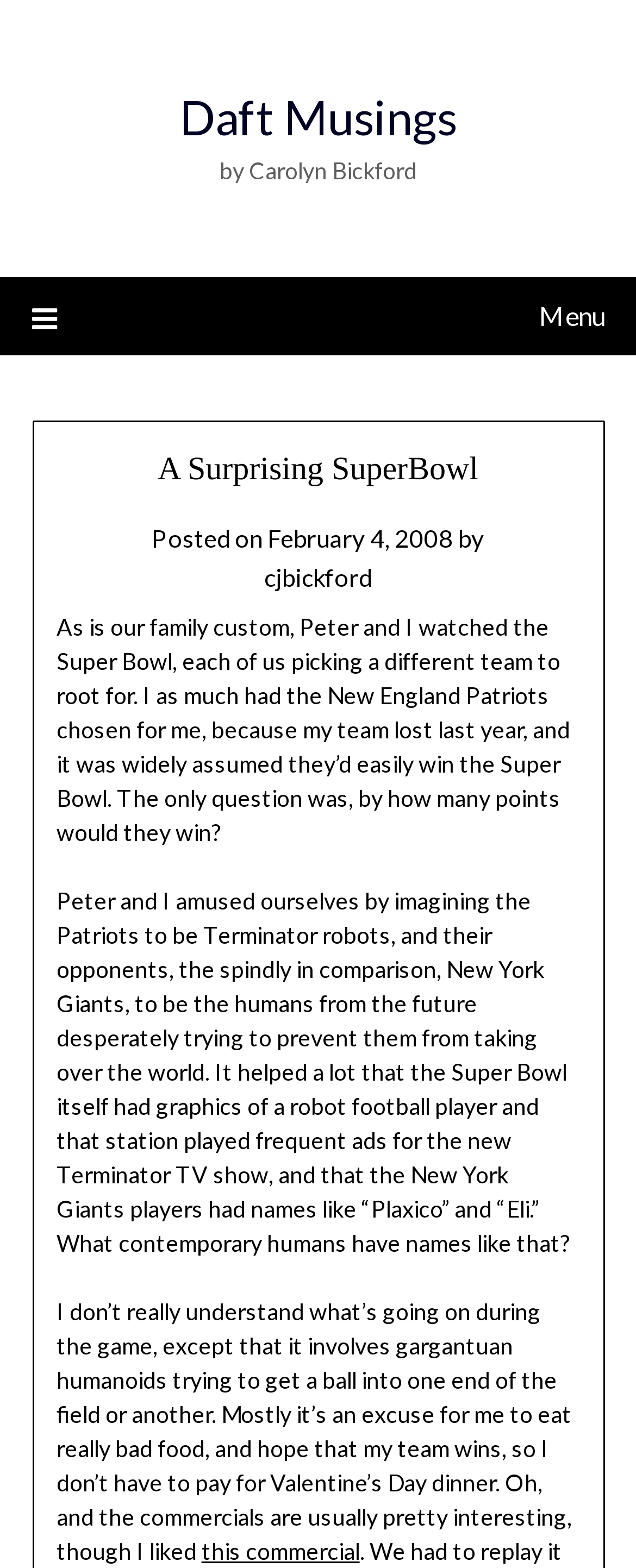Using the information in the image, could you please answer the following question in detail:
What is the author's name?

The author's name is mentioned in the static text 'by Carolyn Bickford' which is located below the link 'Daft Musings'.